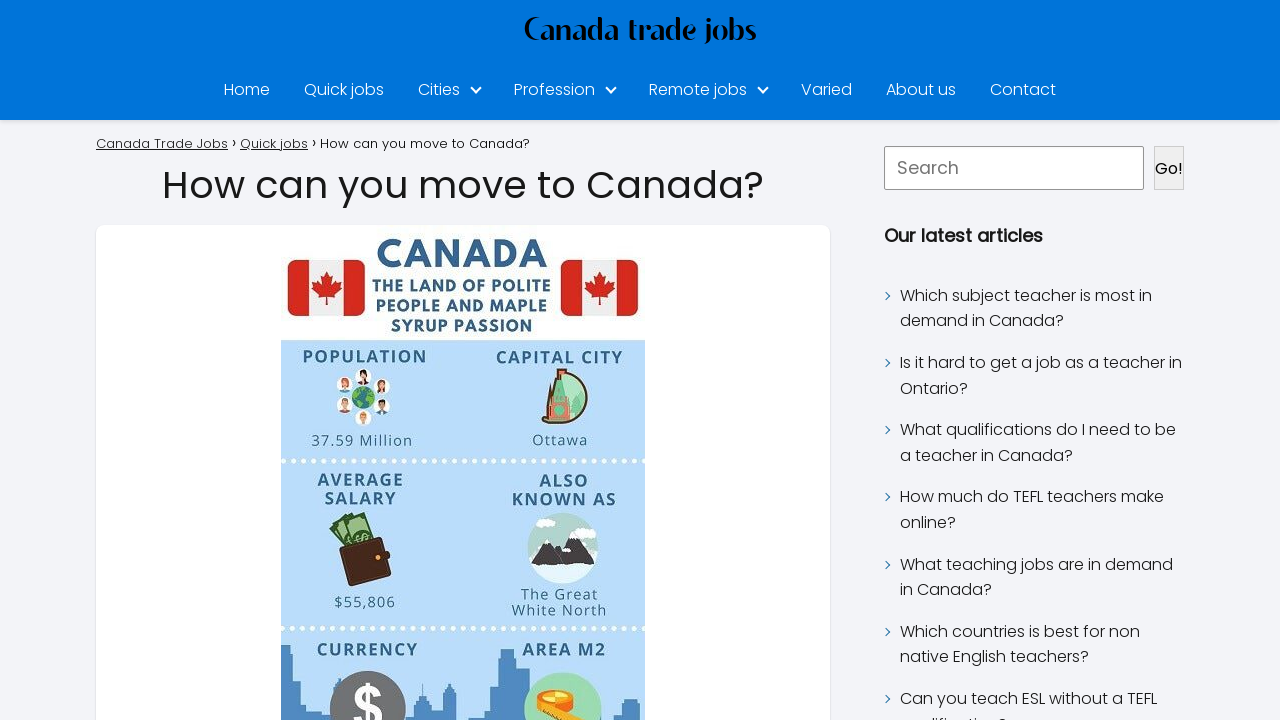Using the description: "parent_node: Go! name="s" placeholder="Search"", identify the bounding box of the corresponding UI element in the screenshot.

[0.691, 0.203, 0.894, 0.264]